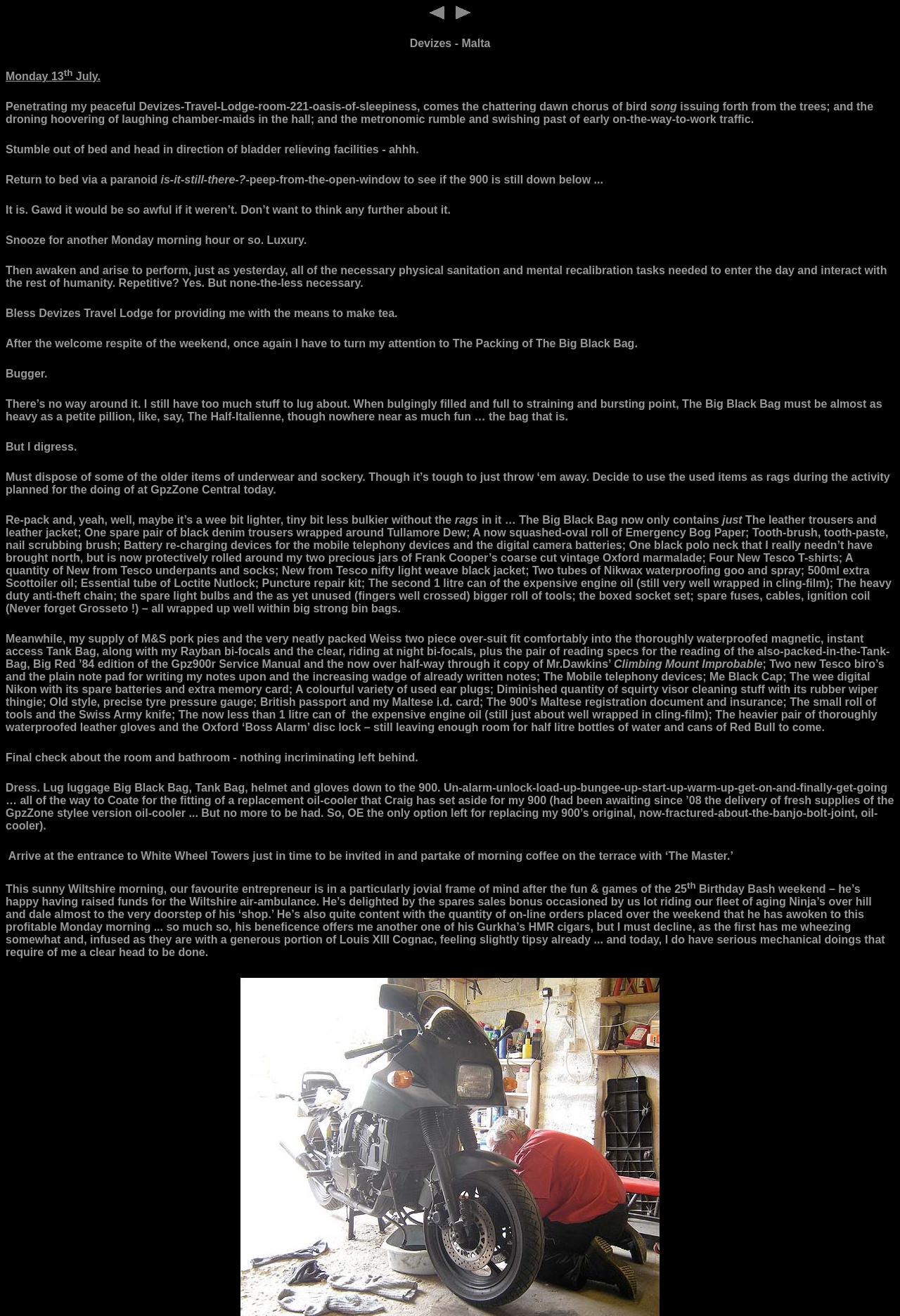Produce an extensive caption that describes everything on the webpage.

This webpage appears to be a personal blog or journal entry, detailing the author's daily activities and thoughts. The page is divided into several sections, each with a heading that describes a specific event or task.

At the top of the page, there are two links, situated side by side, which may be navigation links or links to external websites. Below these links, the author introduces the setting, "Devizes - Malta", and the date, "Monday 13th July".

The majority of the page is dedicated to the author's morning routine, which includes waking up, relieving themselves, and performing various physical and mental preparations for the day ahead. The text is written in a humorous and conversational tone, with the author frequently breaking into asides and tangents.

As the author describes their morning, they mention various items they need to pack, including clothing, toiletries, and motorcycle gear. The list of items is extensive and detailed, suggesting that the author is meticulous about their preparations.

The page also includes several references to the author's motorcycle, including a description of the bike's oil-cooler and the author's plans to visit a mechanic, Craig, to have it replaced. The author also mentions their destination, Coate, and their intention to meet with someone referred to as "The Master" for coffee.

Throughout the page, there are several superscript elements, which appear to be footnotes or annotations. These elements are scattered throughout the text and do not seem to be directly related to the main content.

Overall, the webpage has a personal and introspective tone, with the author sharing their thoughts and experiences in a conversational and often humorous manner.